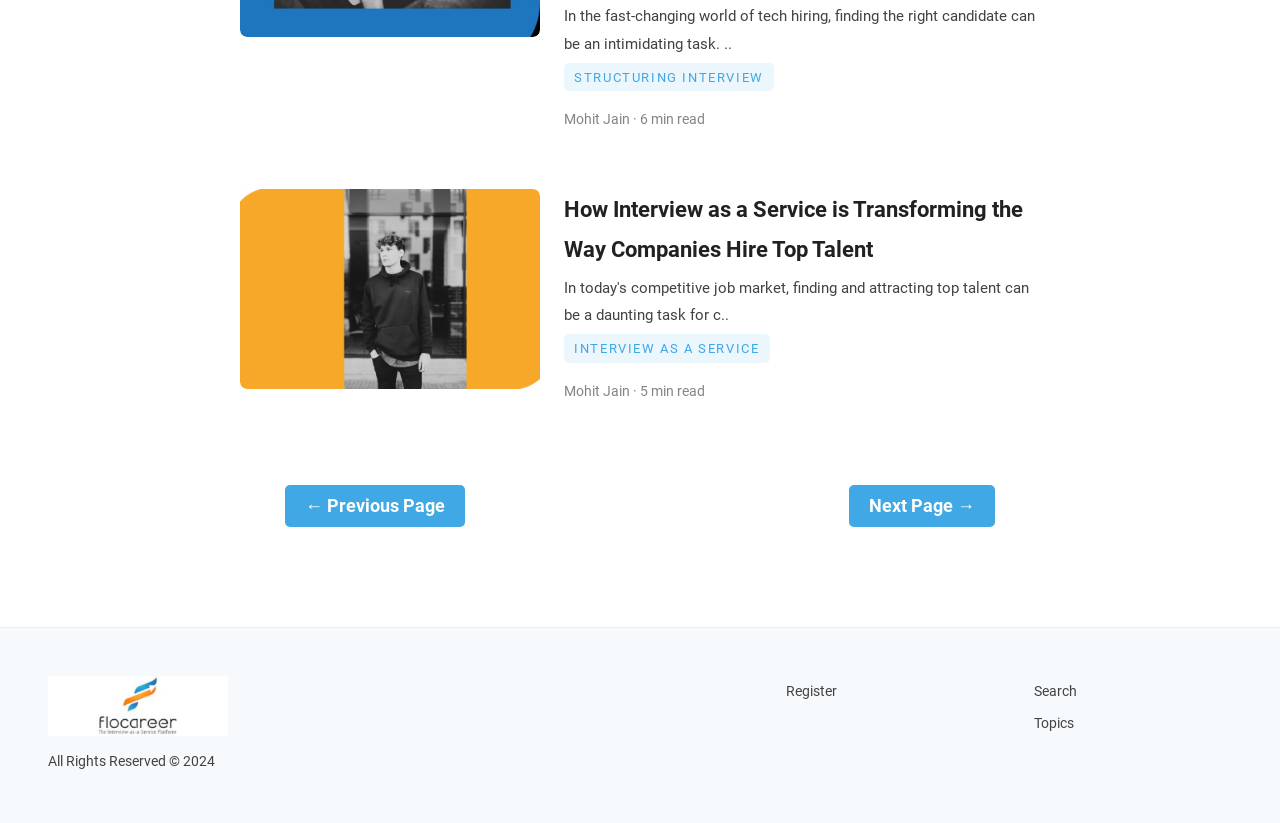Determine the bounding box for the HTML element described here: "Topics". The coordinates should be given as [left, top, right, bottom] with each number being a float between 0 and 1.

[0.808, 0.868, 0.839, 0.889]